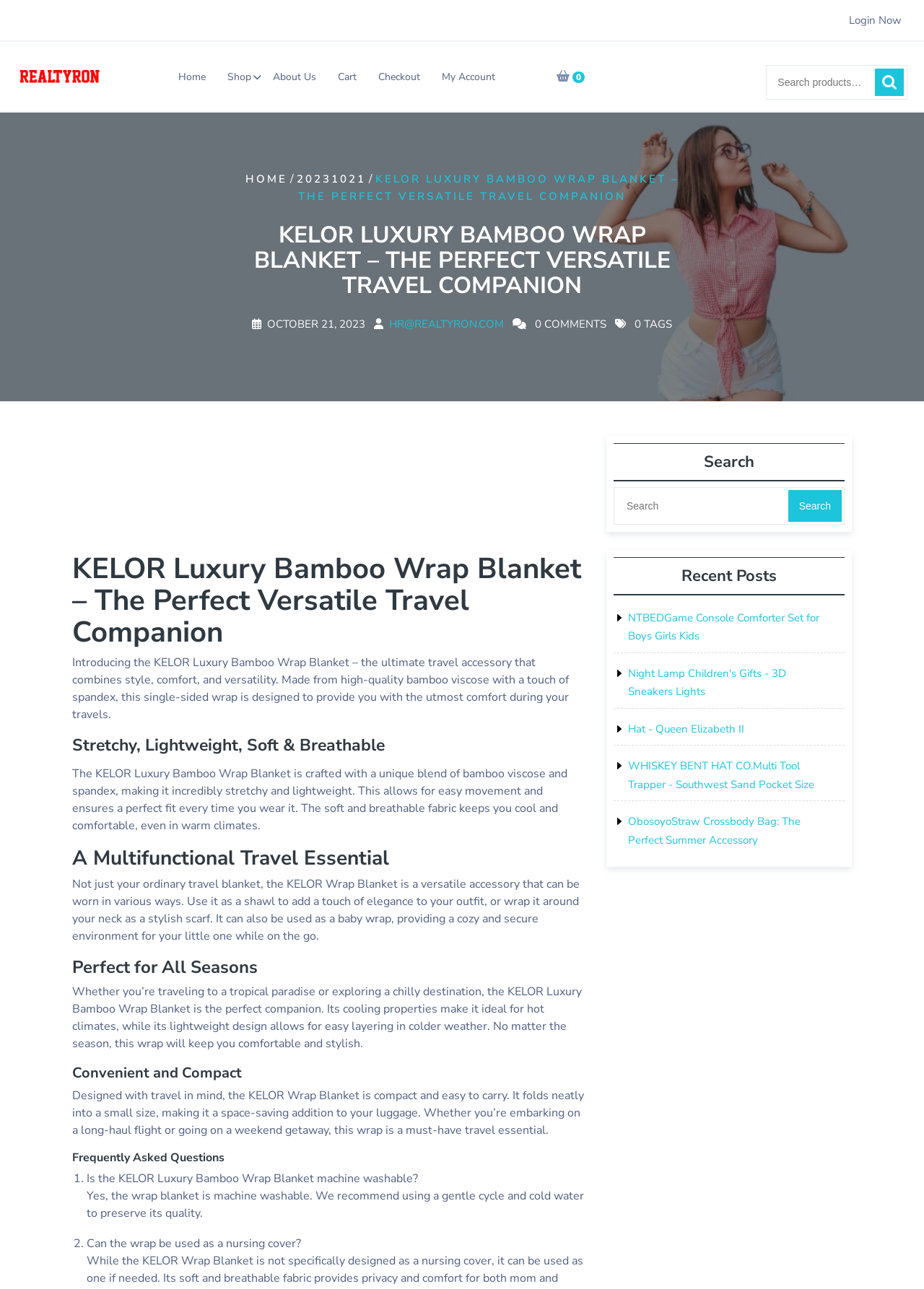Locate the bounding box coordinates of the element I should click to achieve the following instruction: "View a plain text version of this talk".

None